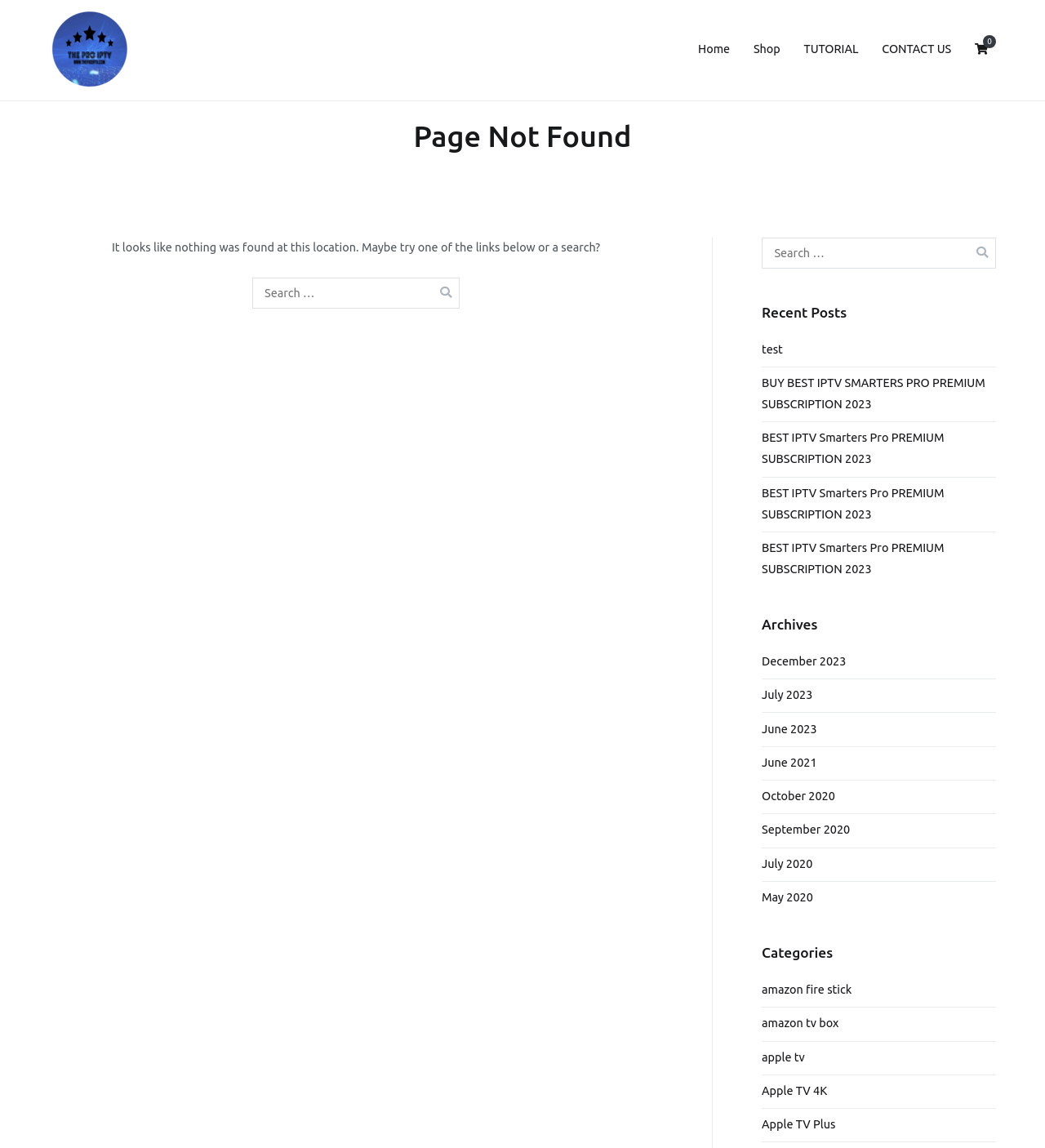Give a short answer to this question using one word or a phrase:
How many search boxes are there?

2